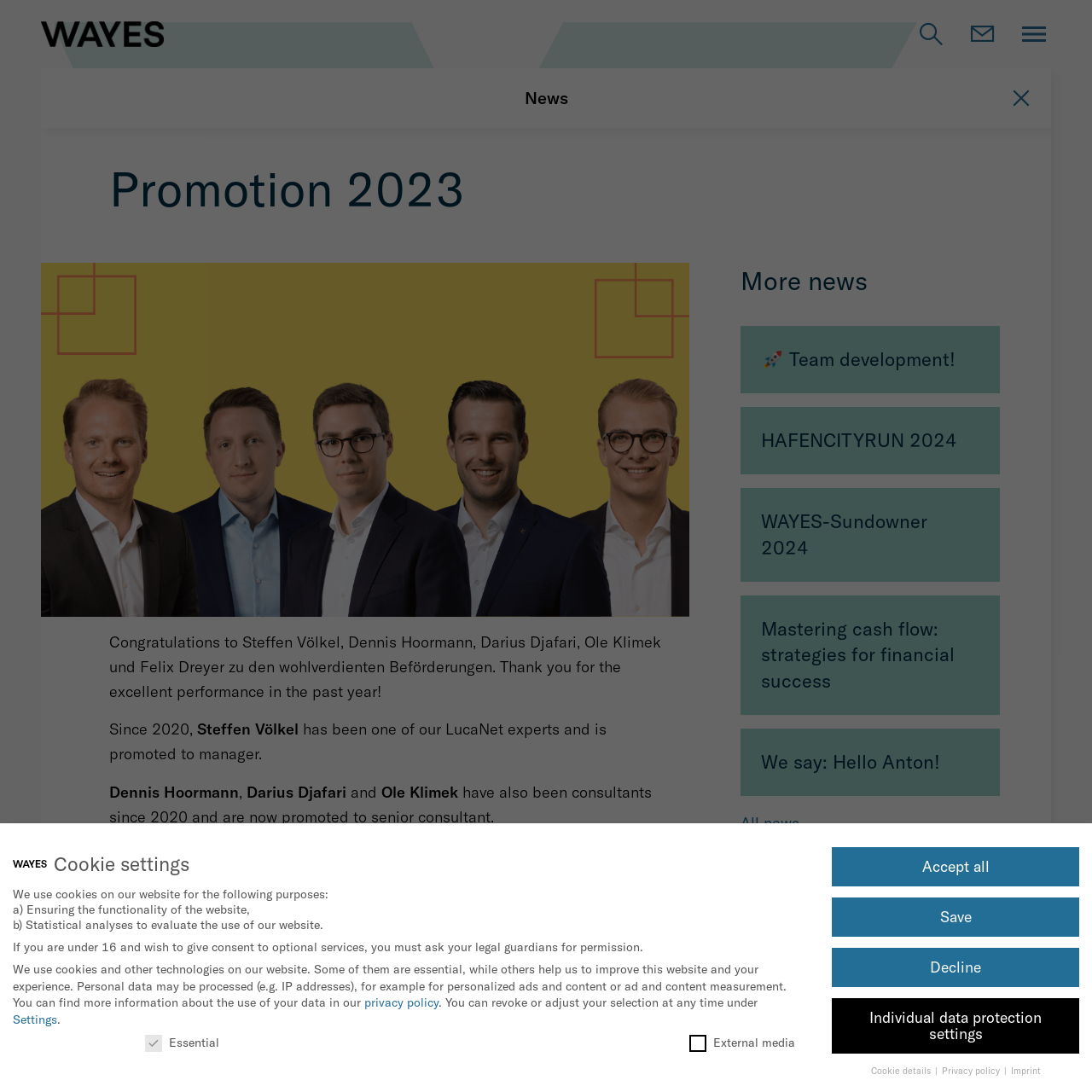Bounding box coordinates are specified in the format (top-left x, top-left y, bottom-right x, bottom-right y). All values are floating point numbers bounded between 0 and 1. Please provide the bounding box coordinate of the region this sentence describes: Gender reference

[0.316, 0.952, 0.427, 0.974]